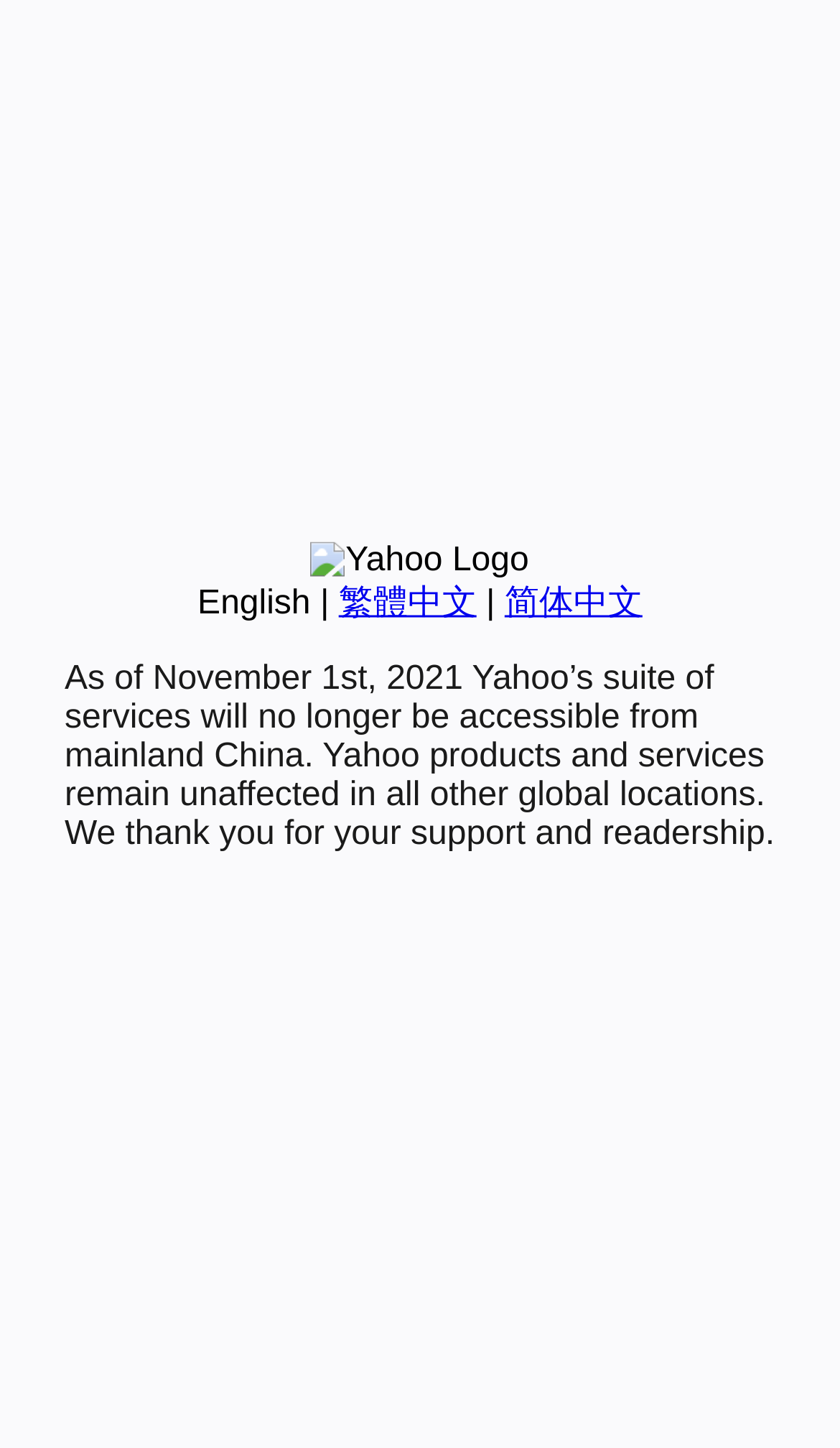Can you find the bounding box coordinates for the UI element given this description: "English"? Provide the coordinates as four float numbers between 0 and 1: [left, top, right, bottom].

[0.235, 0.404, 0.37, 0.429]